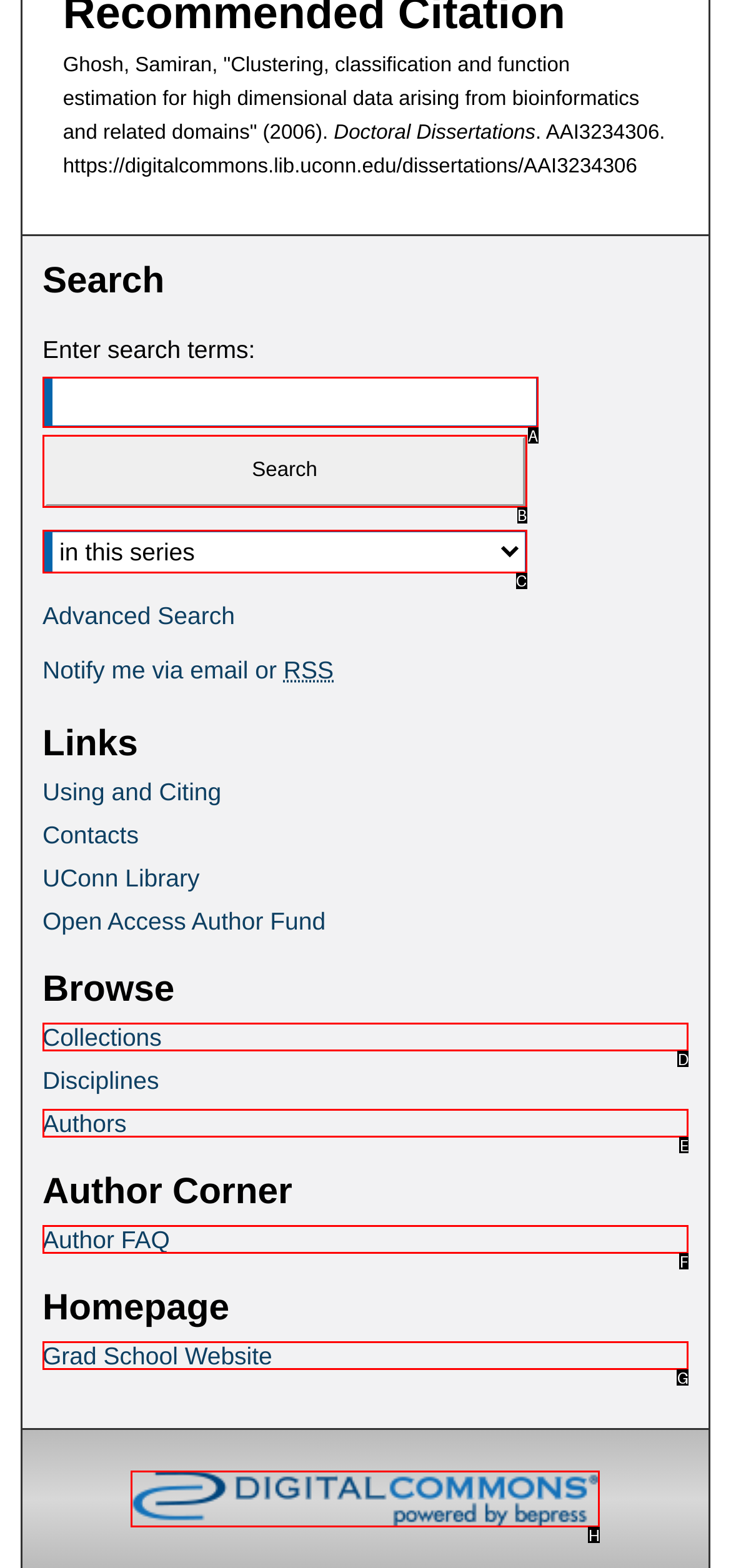Identify the UI element described as: Elsevier - Digital Commons
Answer with the option's letter directly.

H